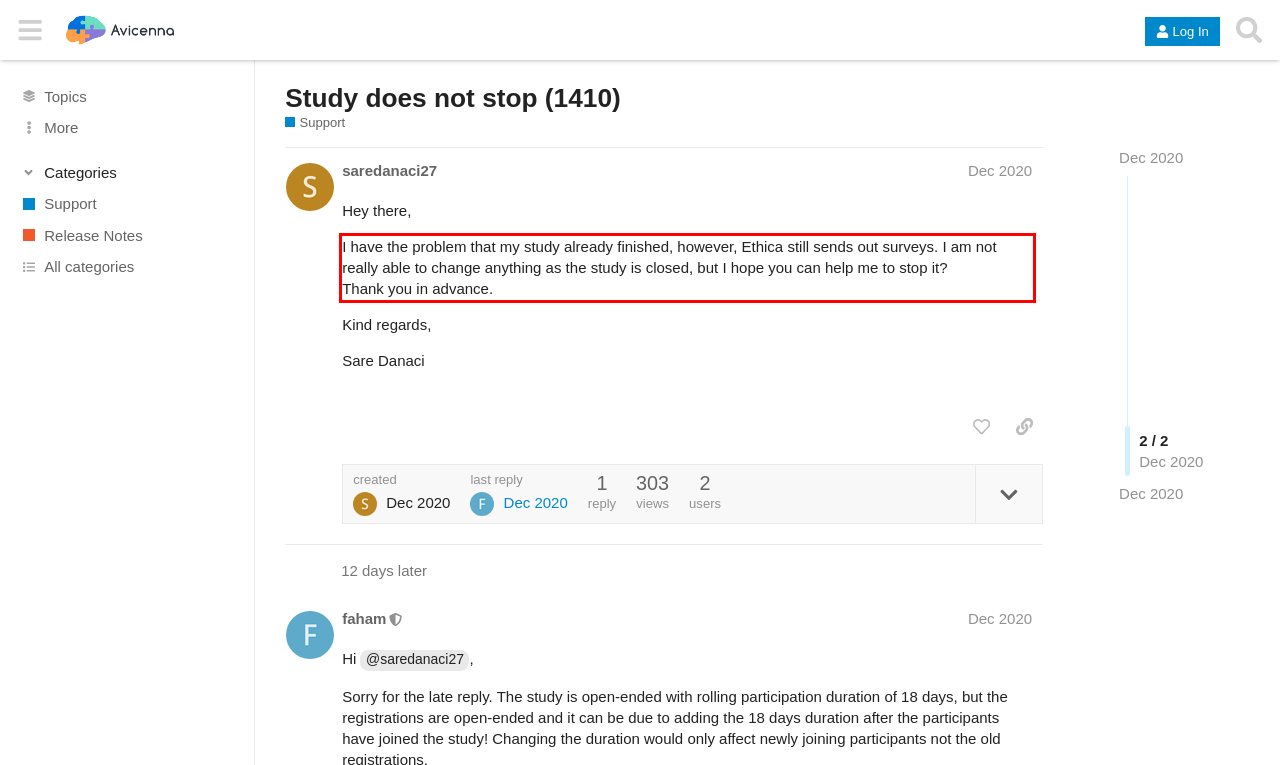Identify the red bounding box in the webpage screenshot and perform OCR to generate the text content enclosed.

I have the problem that my study already finished, however, Ethica still sends out surveys. I am not really able to change anything as the study is closed, but I hope you can help me to stop it? Thank you in advance.